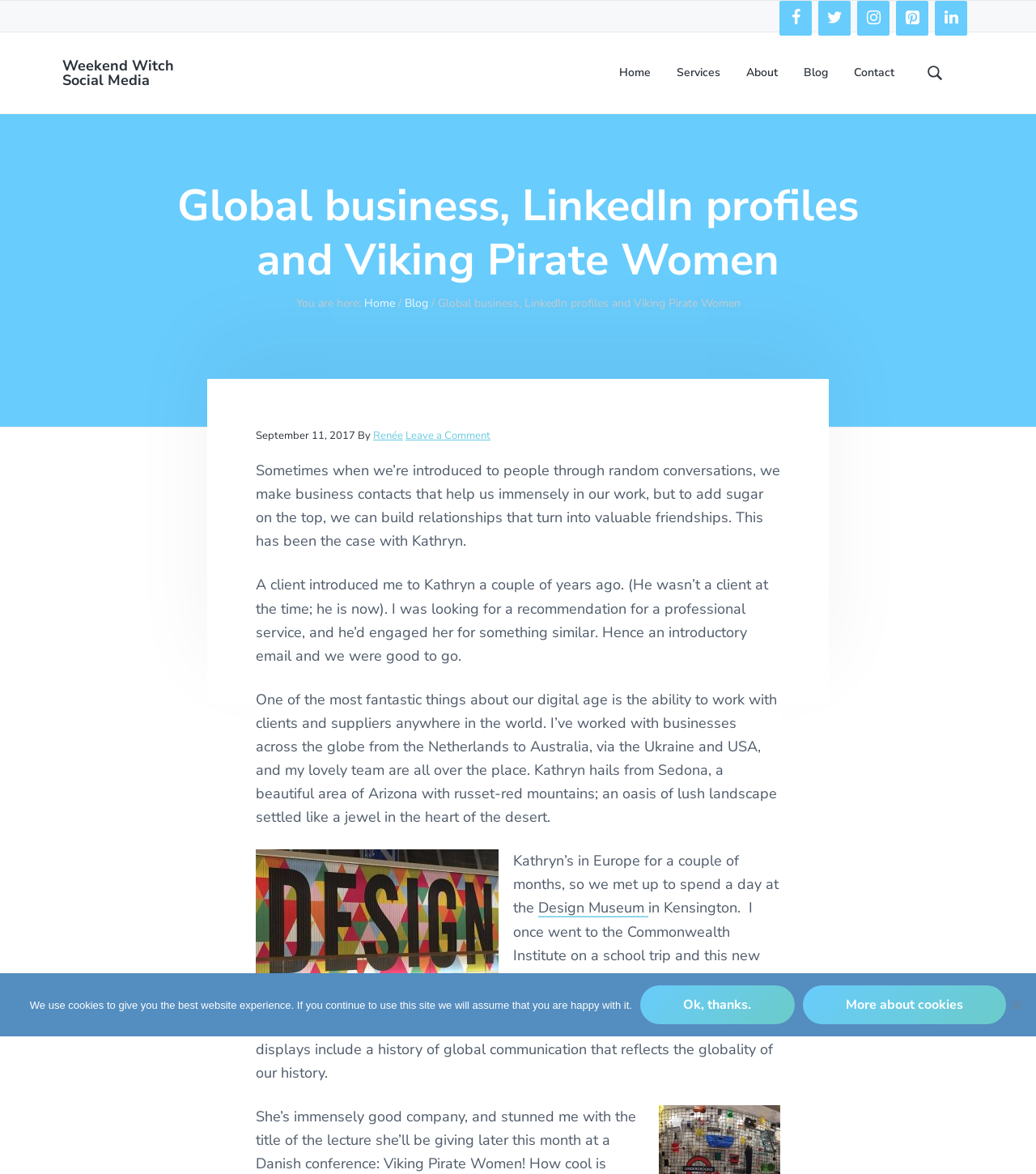Please find and provide the title of the webpage.

Global business, LinkedIn profiles and Viking Pirate Women